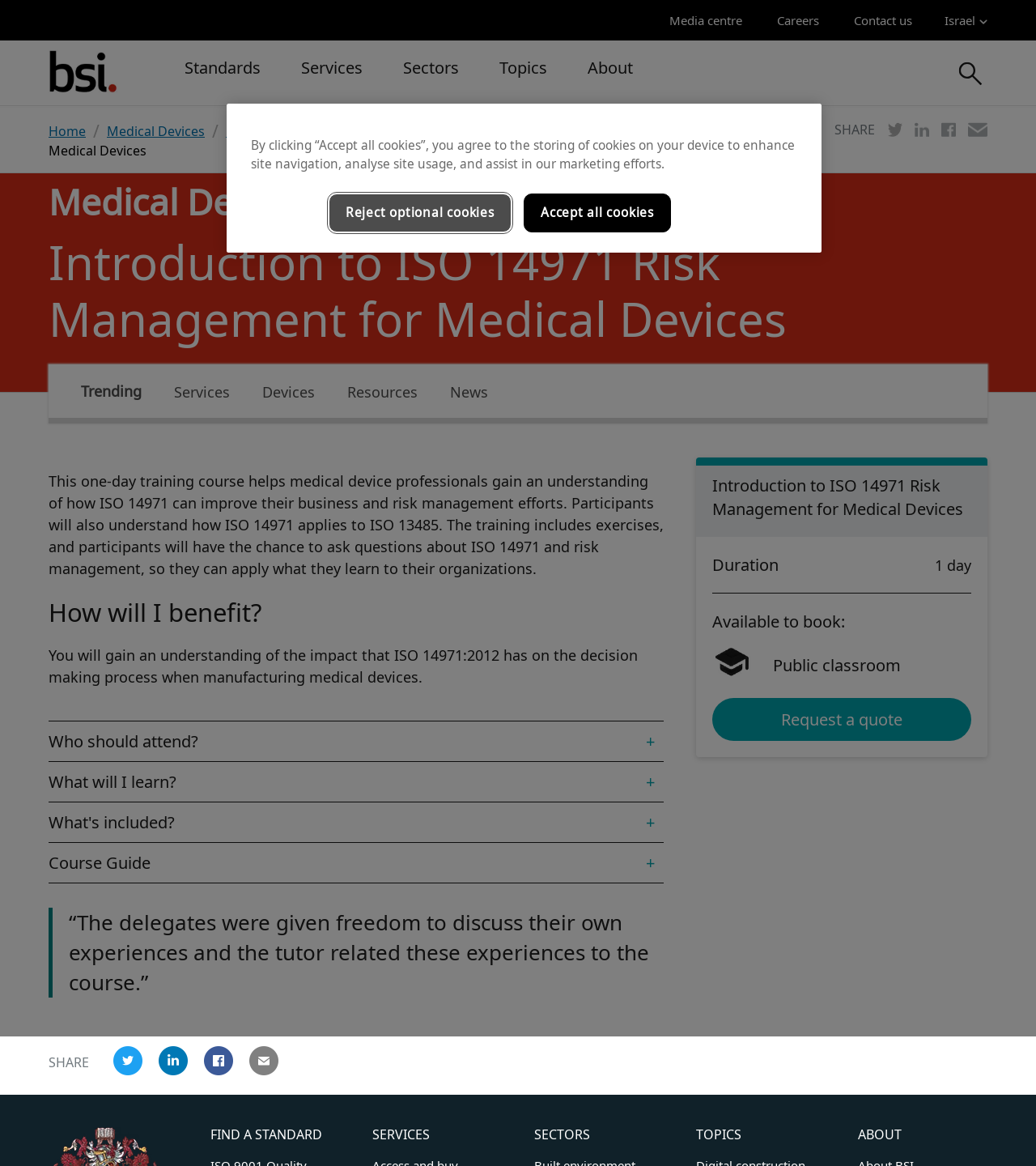Convey a detailed summary of the webpage, mentioning all key elements.

This webpage is about "Introduction to ISO 14971 Risk Management for Medical Devices" and appears to be a course description page. At the top, there is a main navigation menu with links to "Media centre", "Careers", and "Contact us". Below this, there is a logo of "BSI" with a link to the homepage.

The main content area is divided into two sections. On the left, there is a menu with links to "Standards", "Services", "Sectors", "Topics", and "About". On the right, there is a search bar and a "GO" button.

Below this, there are several links to related pages, including "Home", "Medical Devices", and "Medical Devices Training Courses - Israel". There is also a section with social media share icons for Twitter, LinkedIn, Facebook, and Email.

The main content of the page starts with a heading "Introduction to ISO 14971 Risk Management for Medical Devices" followed by a menu with links to "Trending", "Services", "Devices", "Resources", and "News".

Below this, there is a section with details about the course, including the duration, which is one day, and a note that it is available to book. There is also a section with a brief description of the course, which explains that it helps medical device professionals understand how ISO 14971 can improve their business and risk management efforts.

The page also includes several sections with headings "How will I benefit?", "Who should attend?", "What will I learn?", and "What's included?", which provide more information about the course. There is also a call-to-action button to "Request a quote".